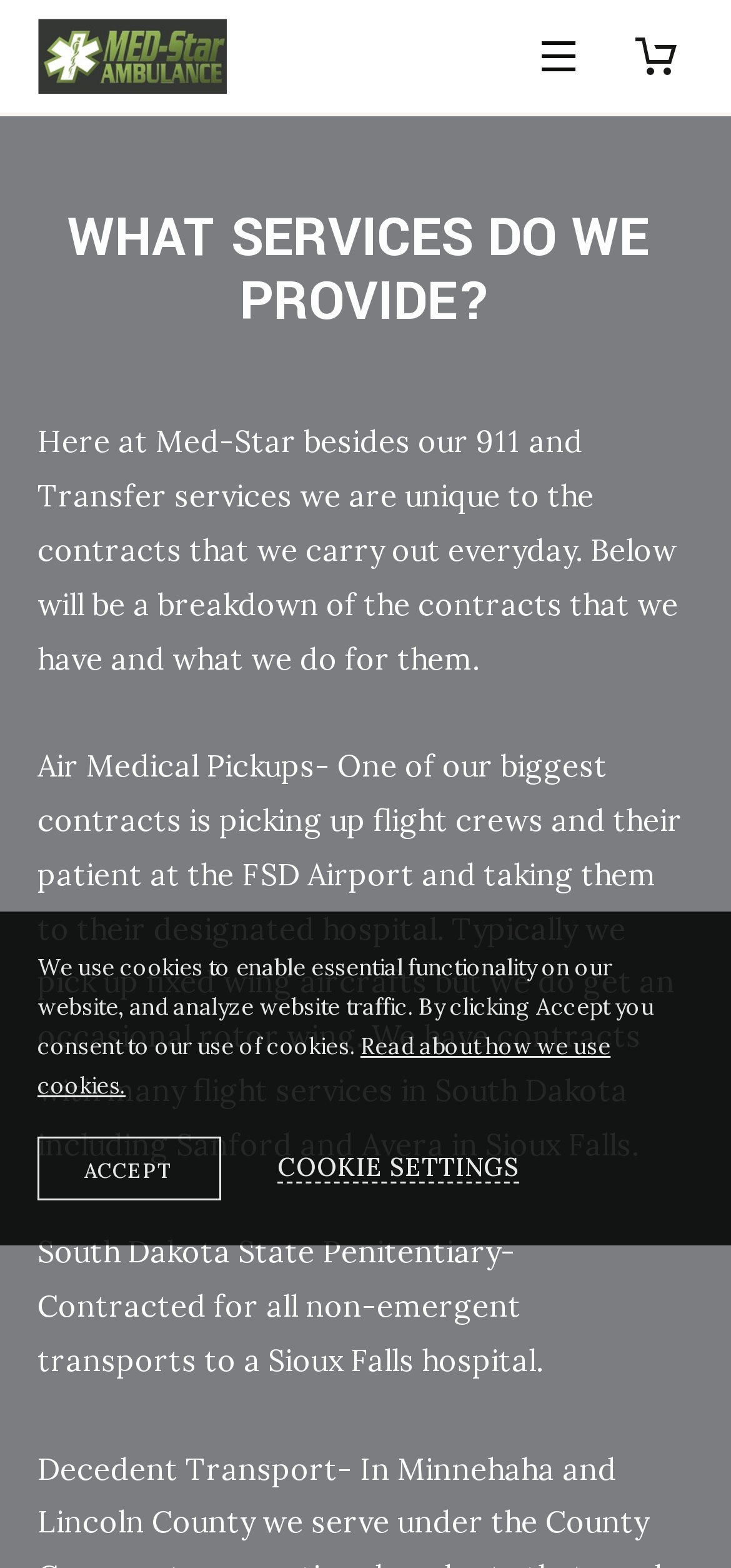Based on the element description: "Accept", identify the bounding box coordinates for this UI element. The coordinates must be four float numbers between 0 and 1, listed as [left, top, right, bottom].

[0.051, 0.725, 0.303, 0.766]